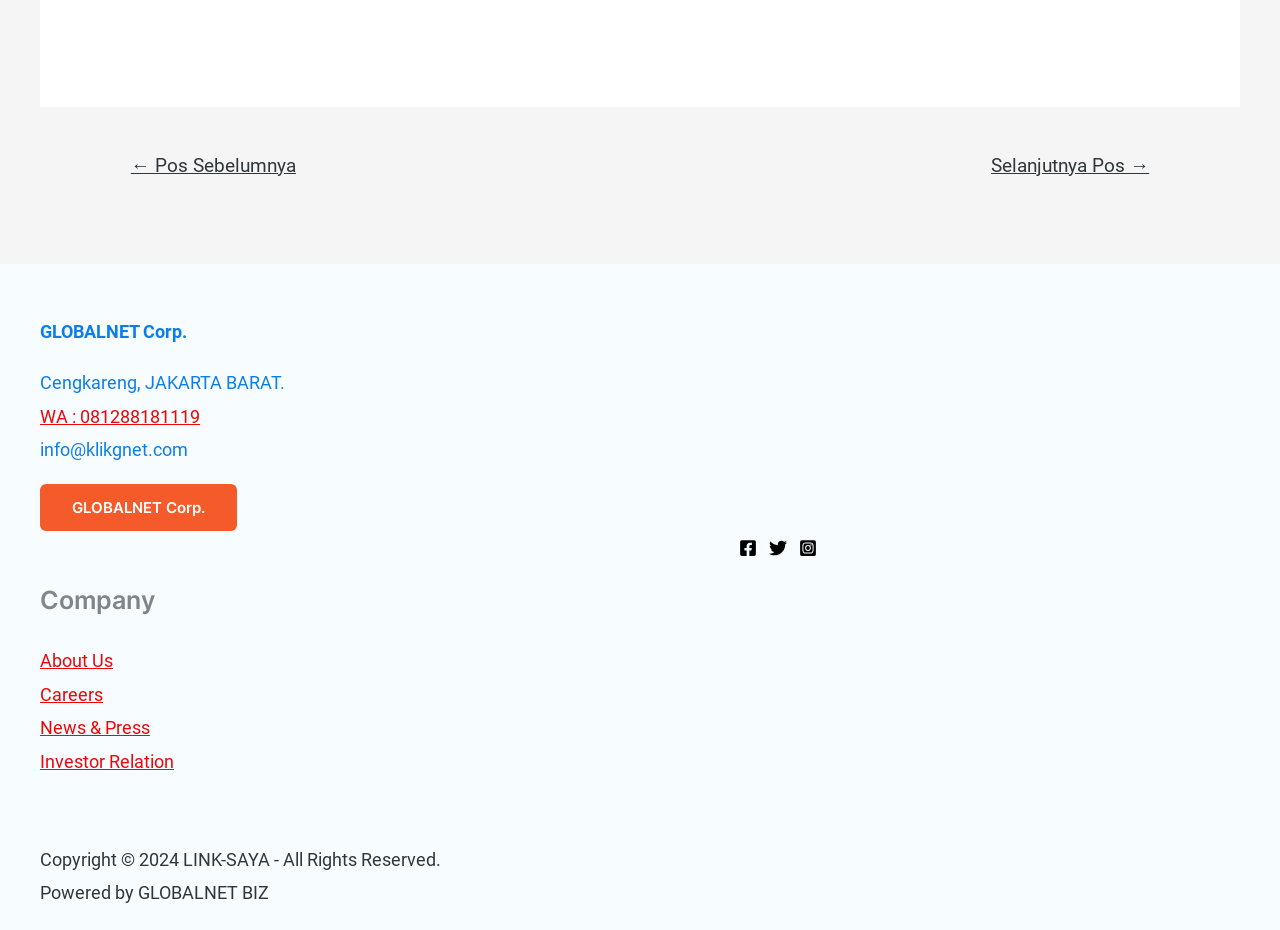Bounding box coordinates are specified in the format (top-left x, top-left y, bottom-right x, bottom-right y). All values are floating point numbers bounded between 0 and 1. Please provide the bounding box coordinate of the region this sentence describes: Selanjutnya Pos →

[0.752, 0.156, 0.92, 0.204]